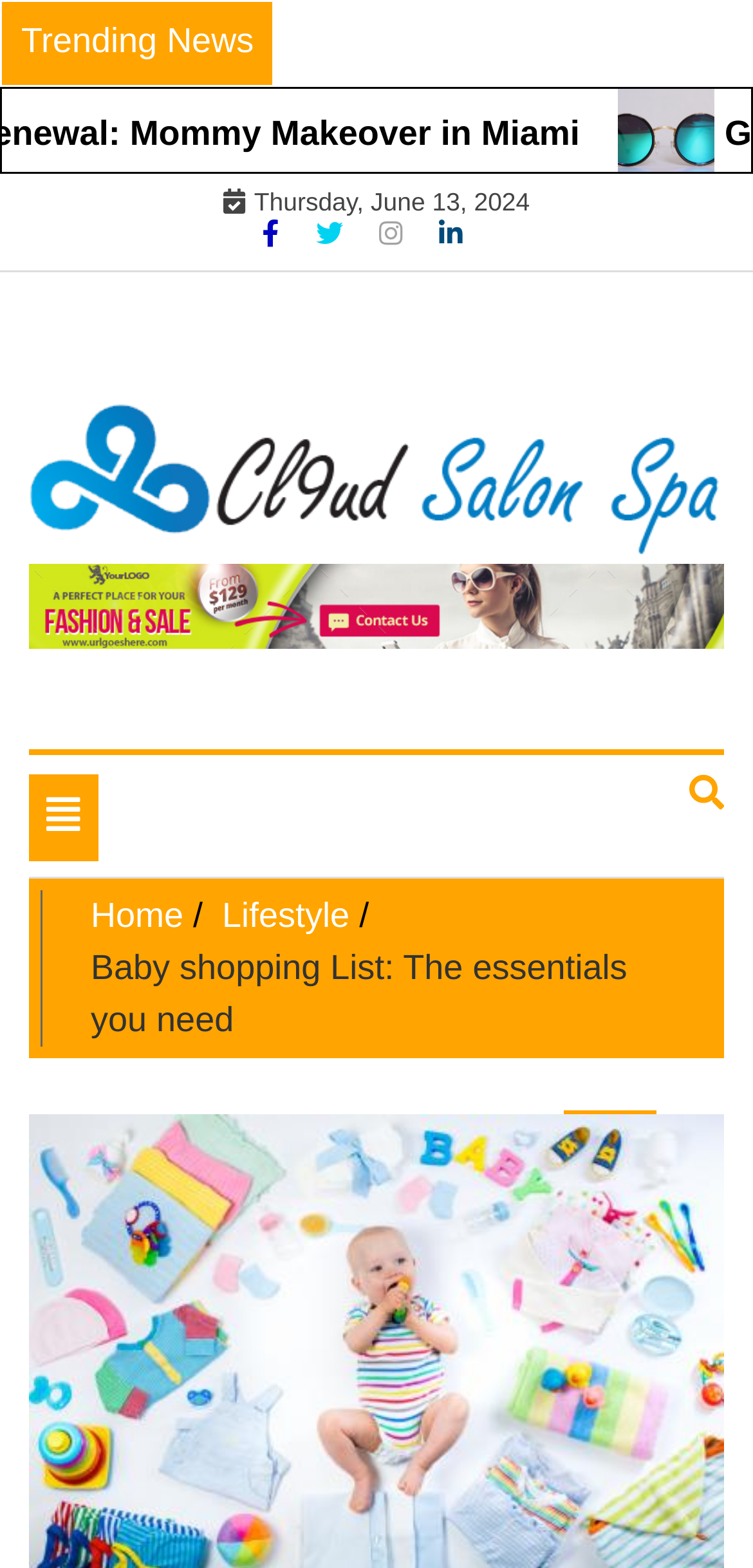Extract the primary heading text from the webpage.

Cl9ud Salon Spa